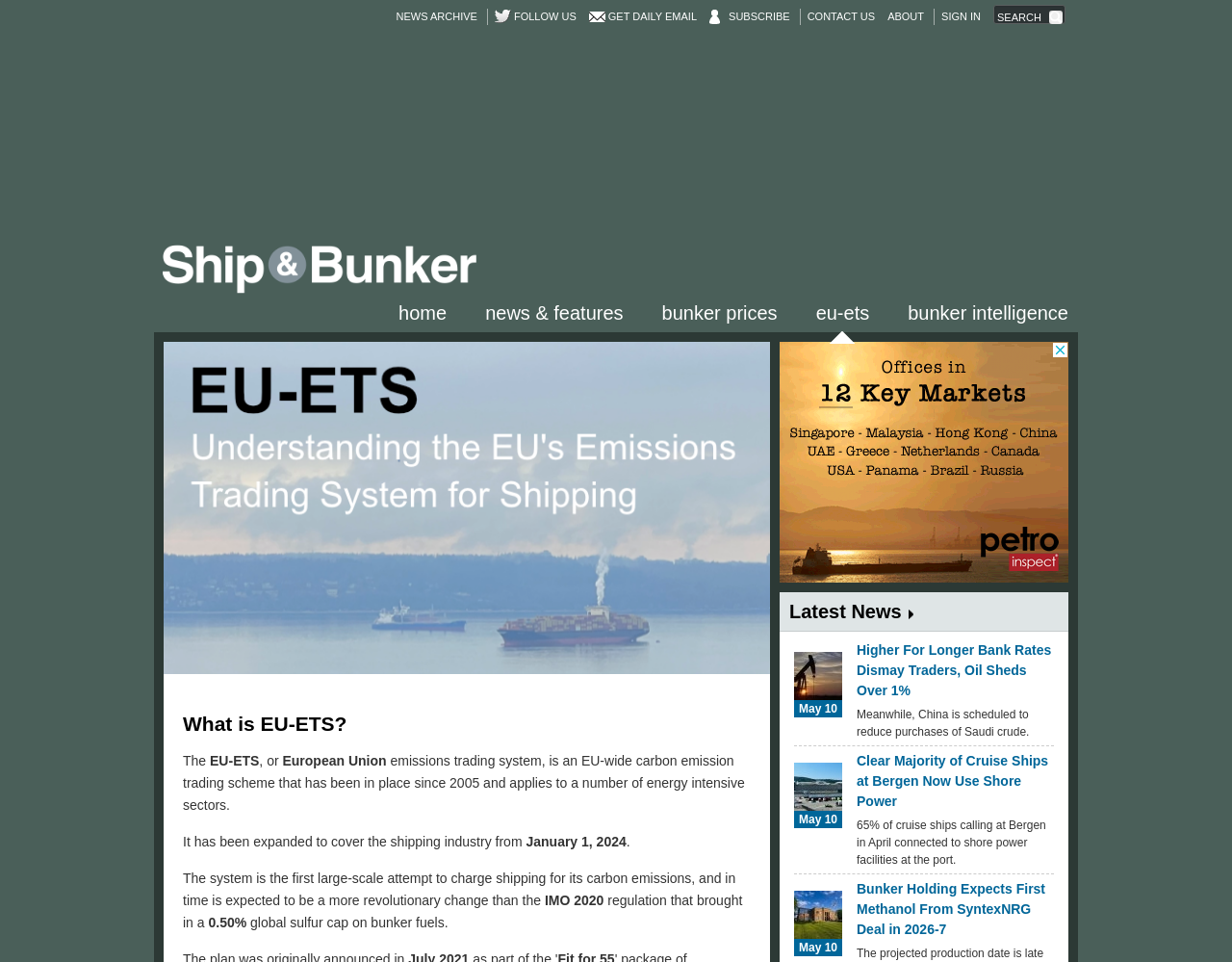Find the bounding box coordinates for the area you need to click to carry out the instruction: "Search for something". The coordinates should be four float numbers between 0 and 1, indicated as [left, top, right, bottom].

[0.809, 0.012, 0.845, 0.024]